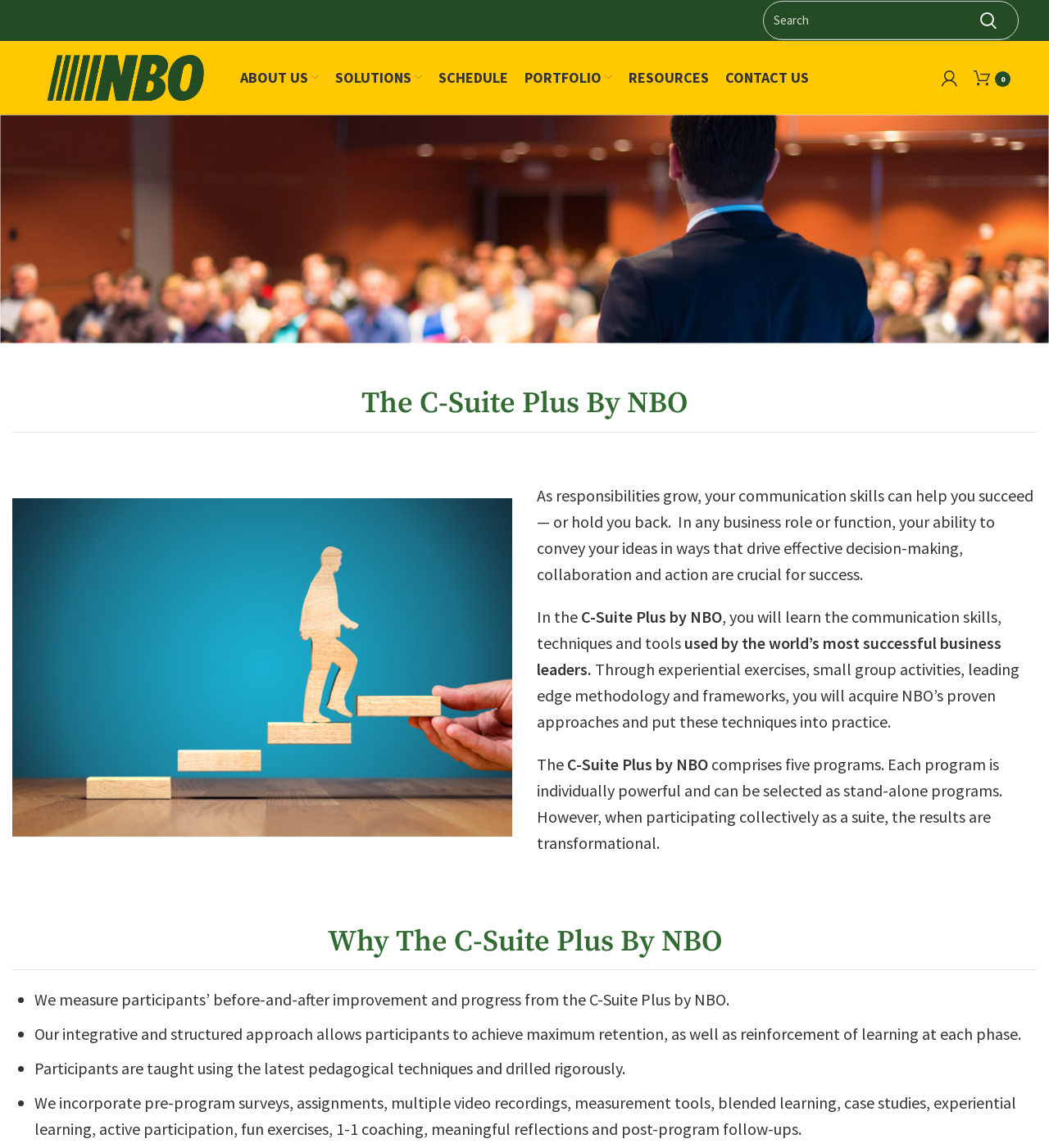Summarize the contents and layout of the webpage in detail.

The webpage is about "The C-Suite Plus by NBO", a program that focuses on developing communication skills for business leaders. At the top of the page, there is a search bar with a textbox and a search button. On the top-left corner, there is an image of the NBO logo, which is also a link to the NBO website. 

Below the search bar, there is a navigation menu with links to "ABOUT US", "SOLUTIONS", "SCHEDULE", "PORTFOLIO", "RESOURCES", and "CONTACT US". On the top-right corner, there are two more links, one with a Facebook icon and another with a Twitter icon.

The main content of the page is divided into two sections. The first section has a heading "The C-Suite Plus By NBO" and a figure with an image. Below the figure, there is a paragraph of text that describes the importance of communication skills for business leaders and how the C-Suite Plus program can help them develop these skills.

The second section has a heading "Why The C-Suite Plus By NBO" and lists four benefits of the program, including measuring participants' improvement, using an integrative and structured approach, teaching with the latest pedagogical techniques, and incorporating various learning tools and methods. Each benefit is marked with a bullet point.